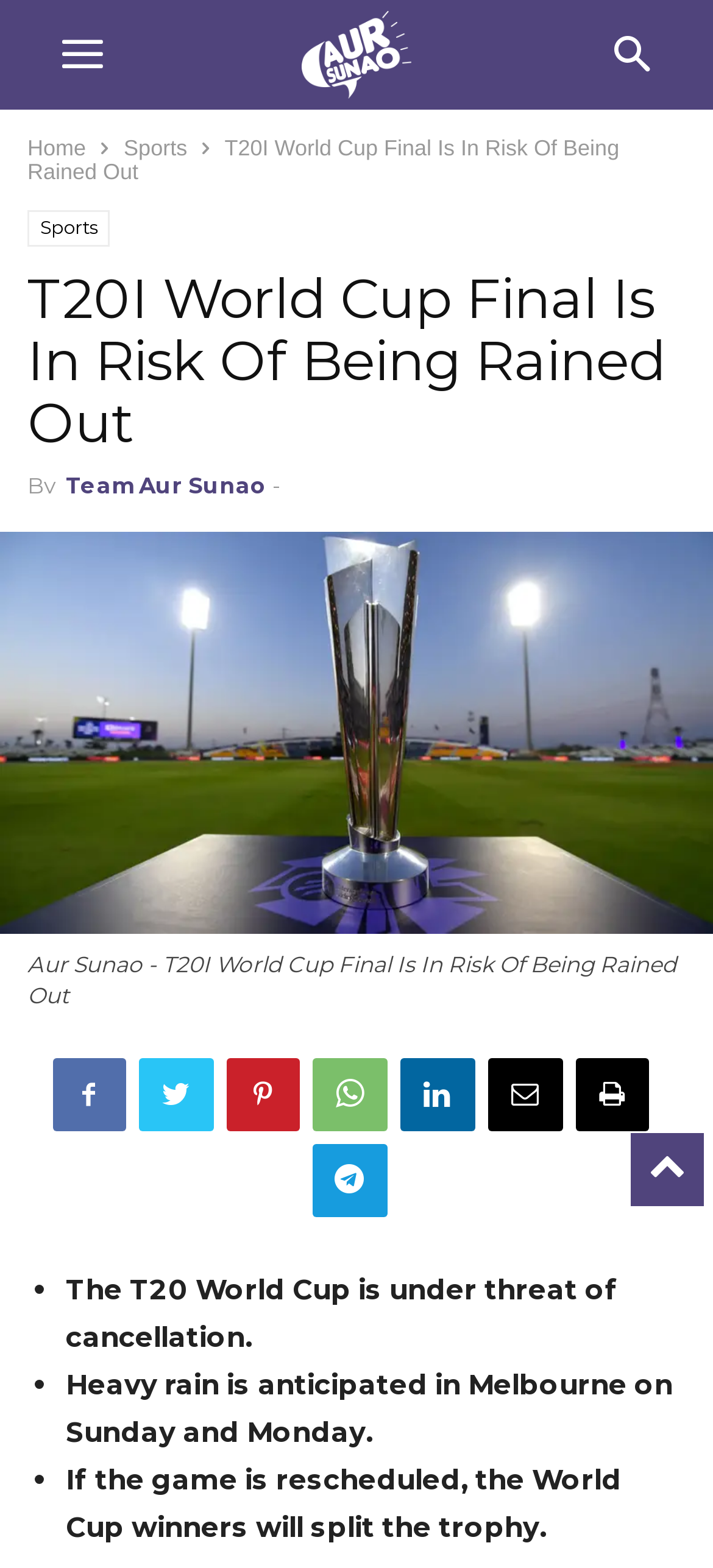How many social media links are there?
Provide an in-depth answer to the question, covering all aspects.

There are 7 social media links at the bottom of the webpage, represented by icons, which can be counted by examining the links with Unicode characters.